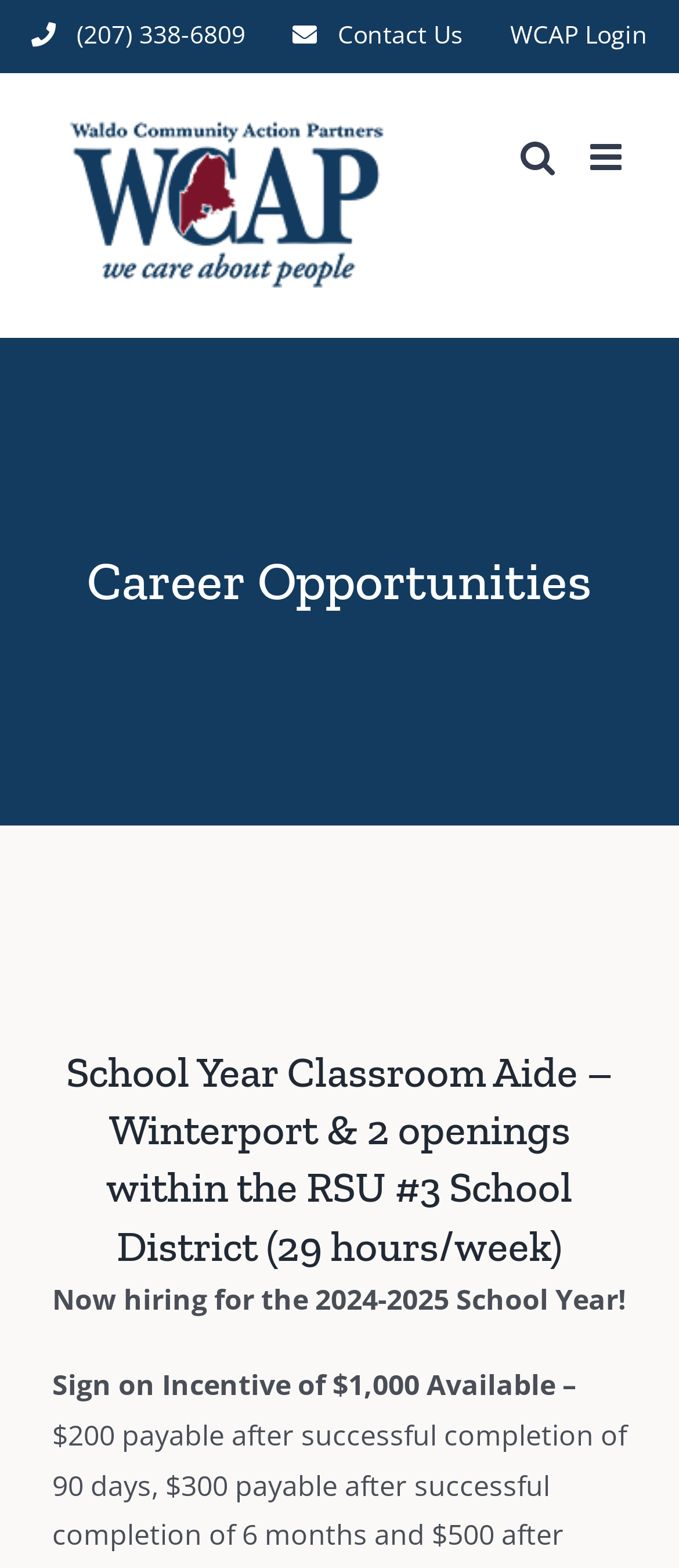How many hours per week is the job?
Look at the screenshot and respond with a single word or phrase.

29 hours/week